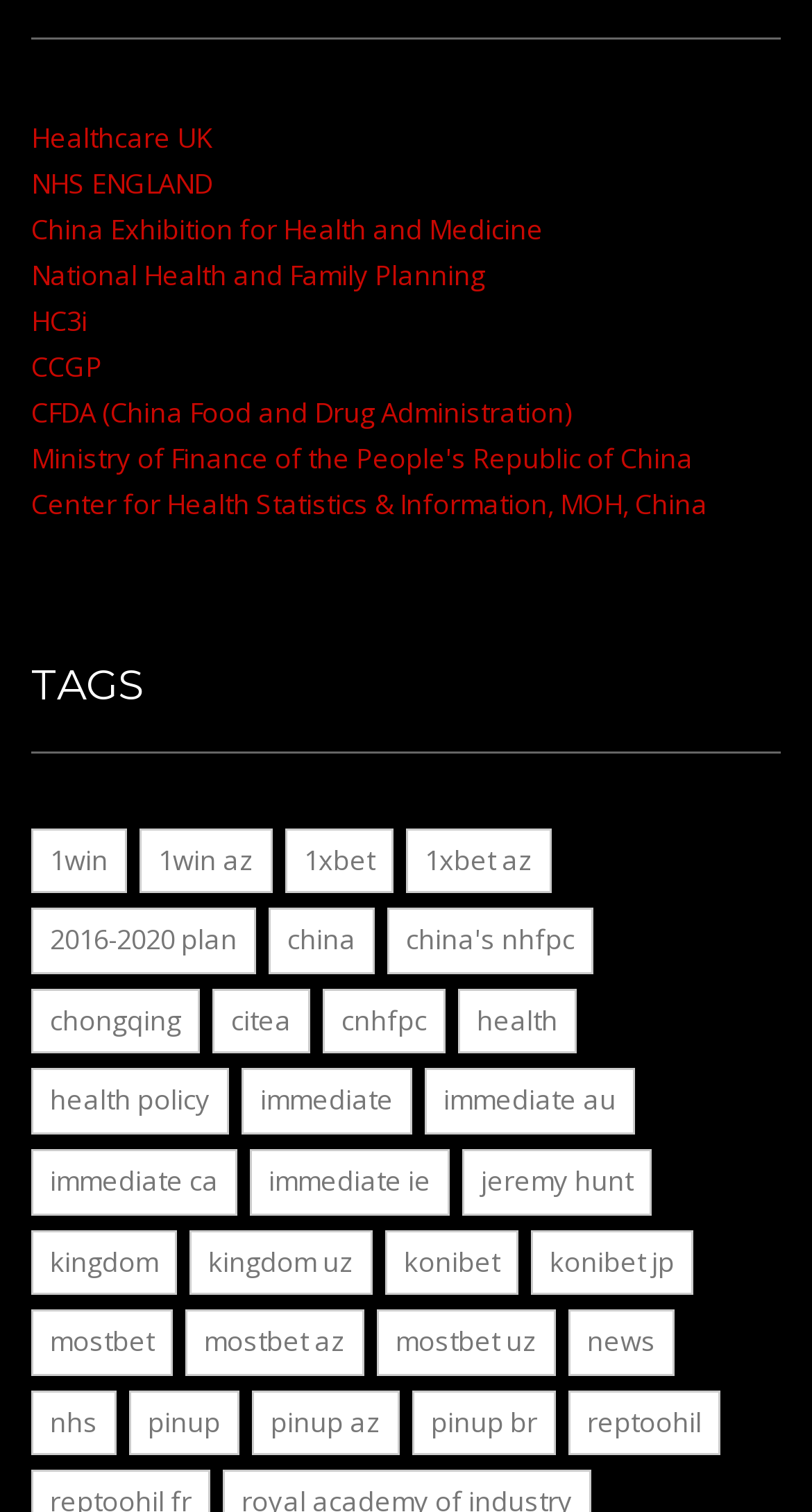What is the name of the organization with the abbreviation 'NHFPC'?
Please provide a single word or phrase in response based on the screenshot.

National Health and Family Planning